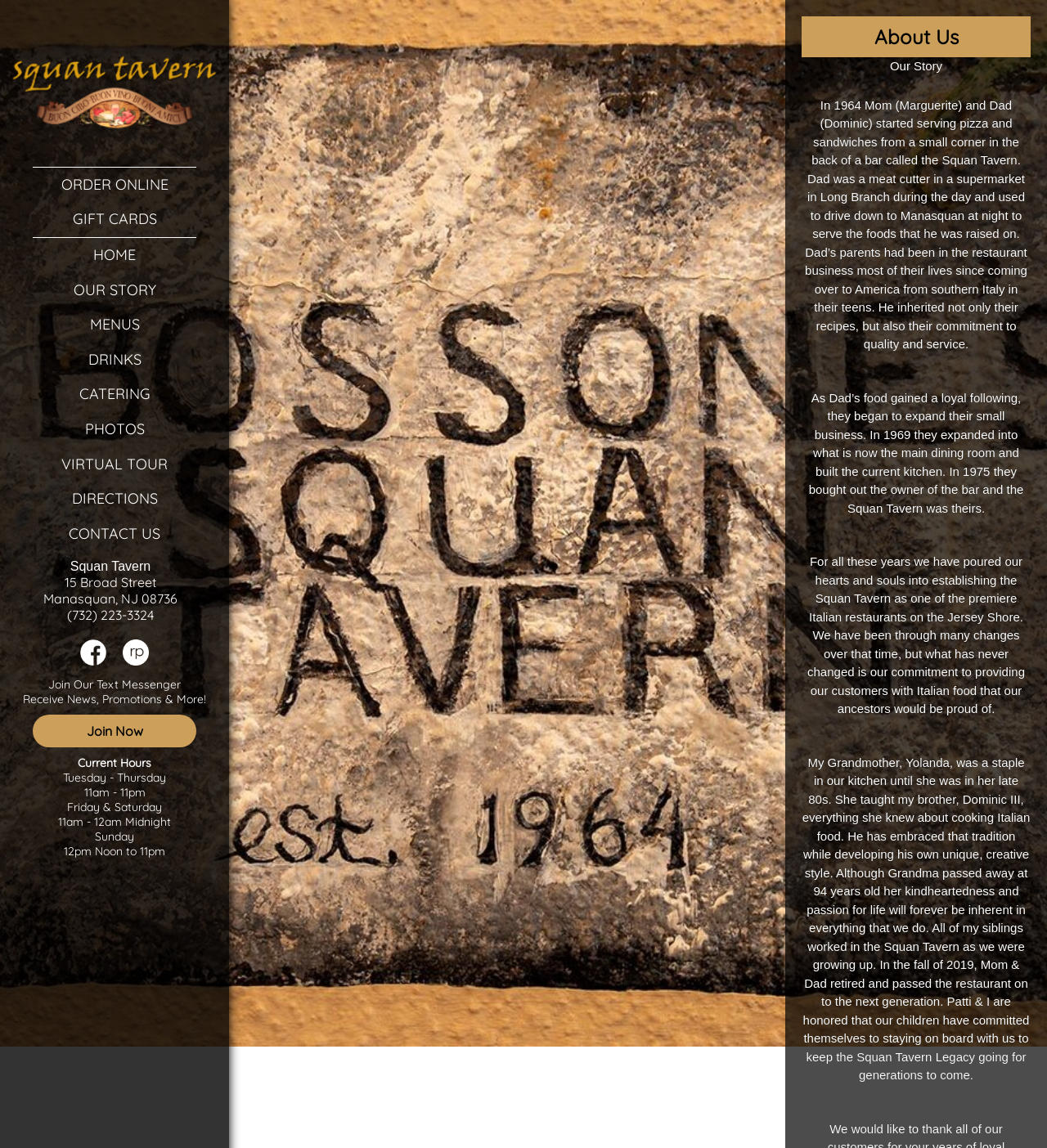Can you find the bounding box coordinates of the area I should click to execute the following instruction: "Click ORDER ONLINE"?

[0.058, 0.152, 0.161, 0.169]